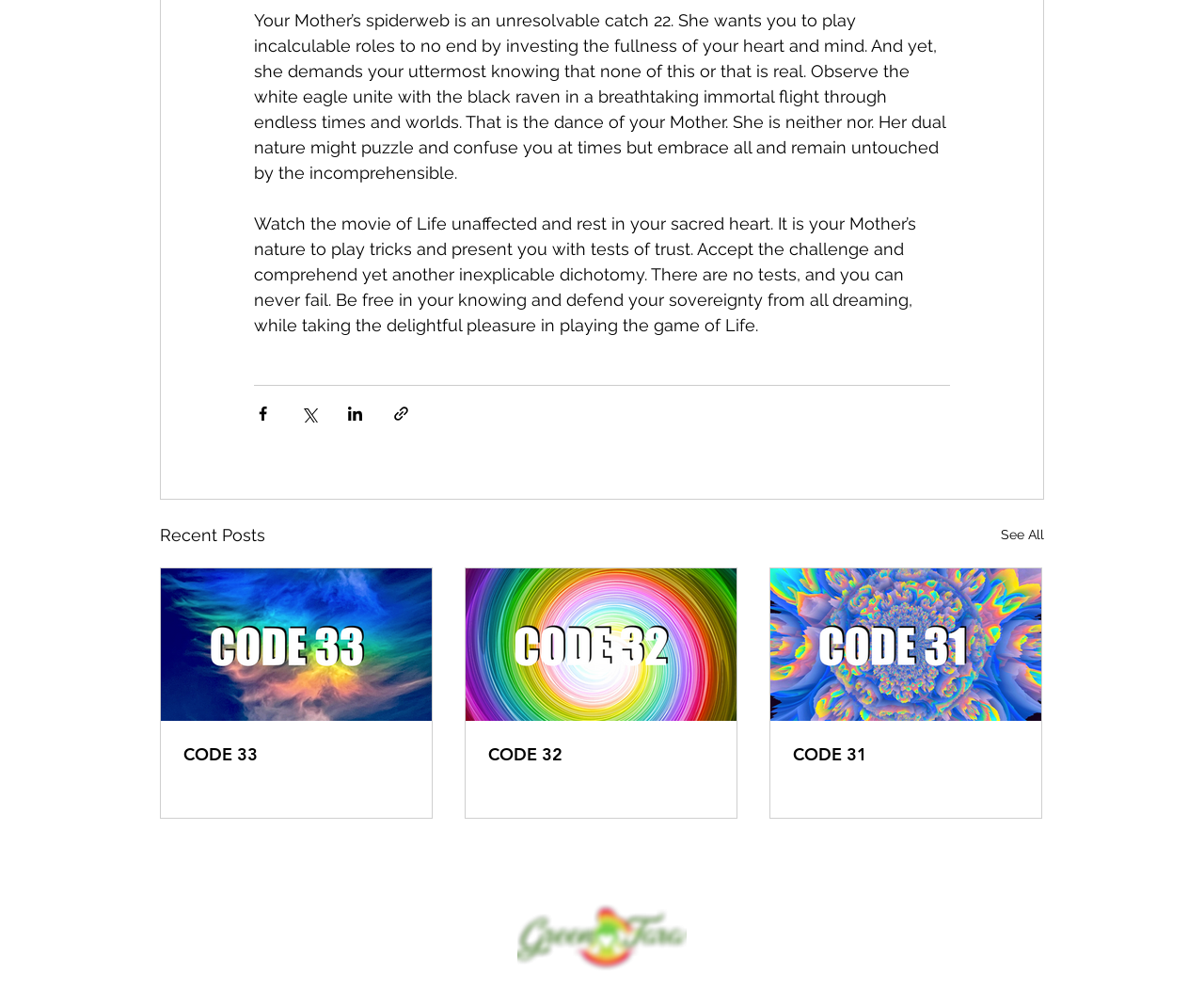Please specify the bounding box coordinates for the clickable region that will help you carry out the instruction: "See all recent posts".

[0.831, 0.518, 0.867, 0.545]